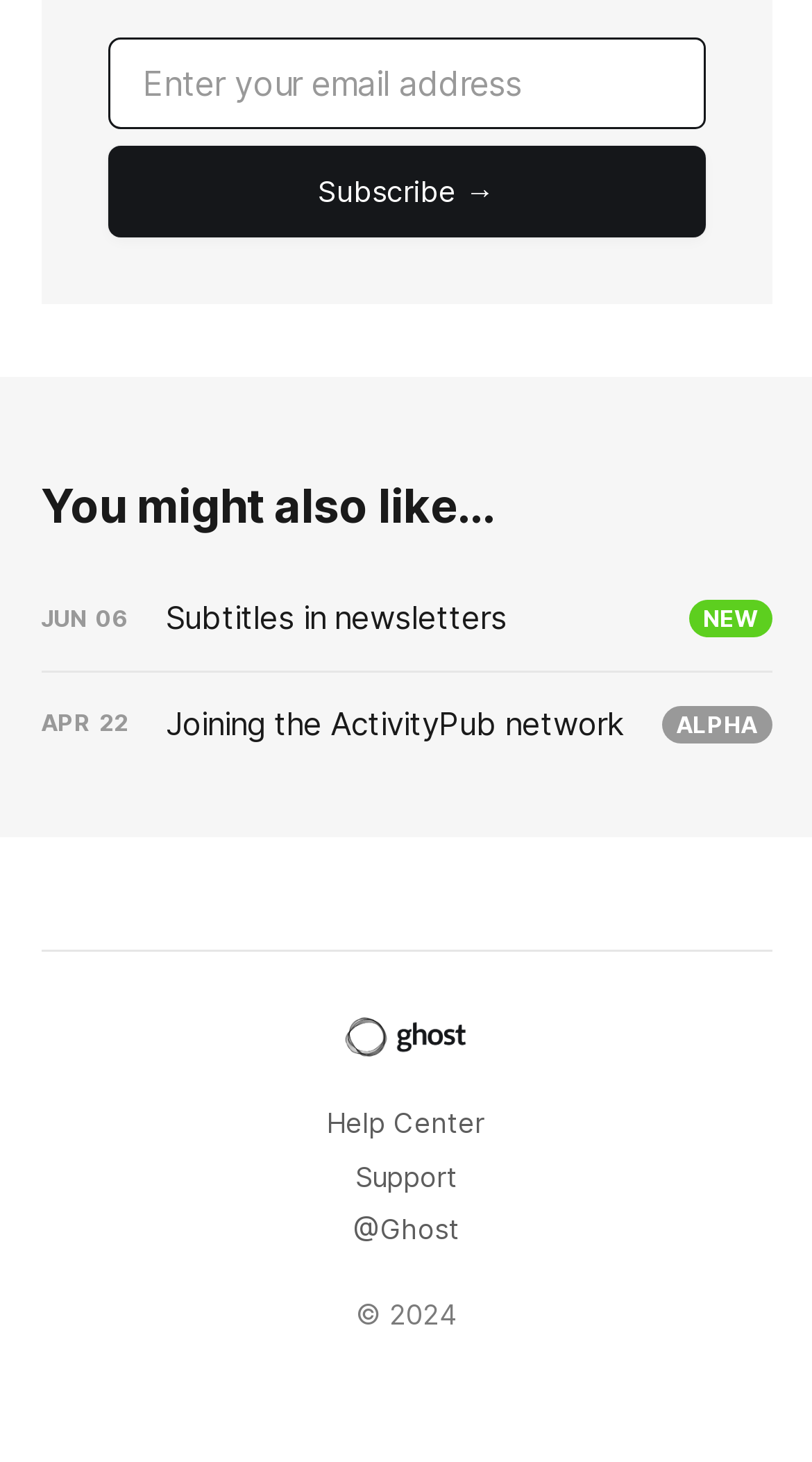Determine the bounding box coordinates of the clickable region to execute the instruction: "Read about Subtitles in newsletters". The coordinates should be four float numbers between 0 and 1, denoted as [left, top, right, bottom].

[0.05, 0.388, 0.95, 0.459]